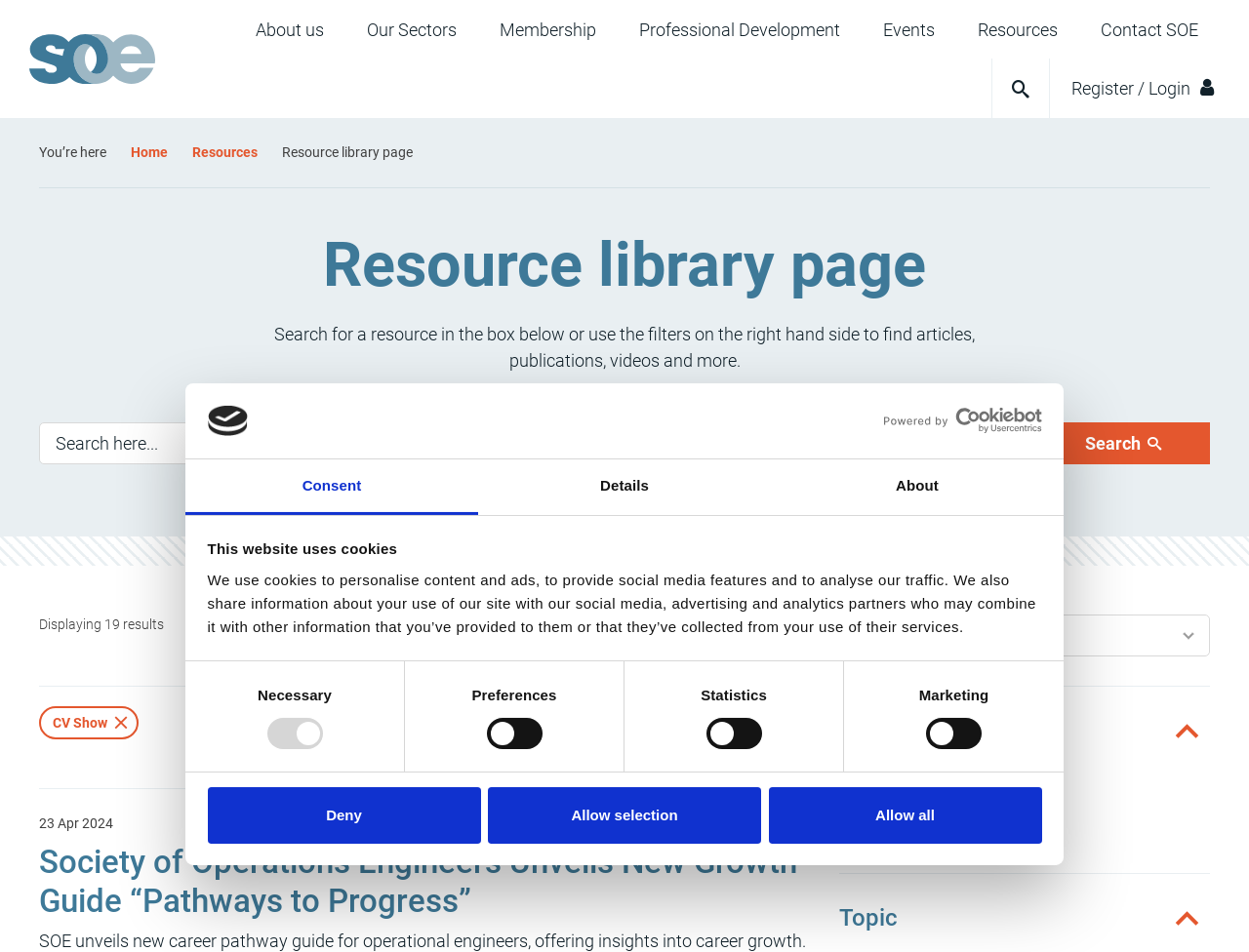Show the bounding box coordinates of the region that should be clicked to follow the instruction: "Search for a resource."

[0.031, 0.444, 0.809, 0.488]